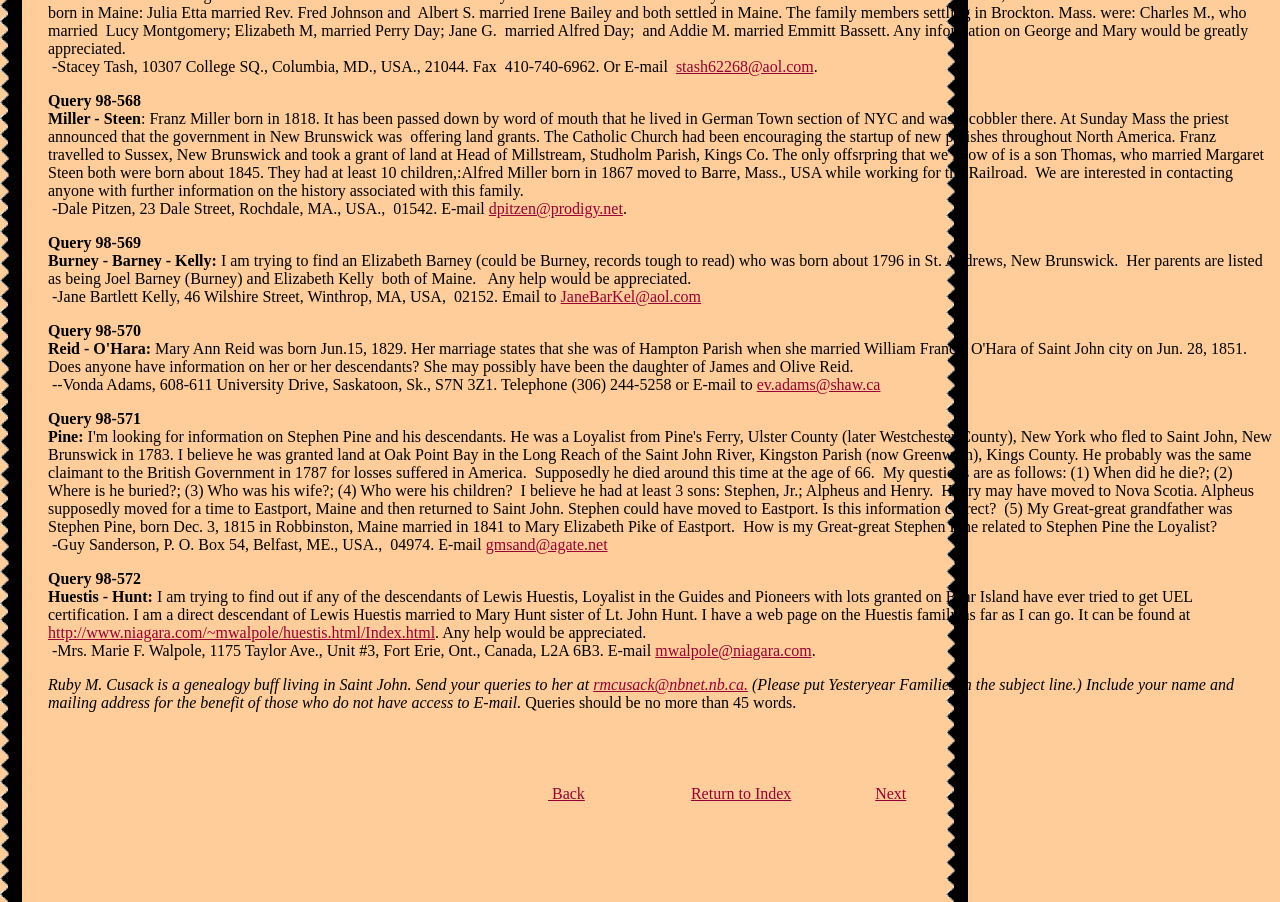How many children did Thomas and Margaret Steen have?
Using the image, provide a concise answer in one word or a short phrase.

At least 10